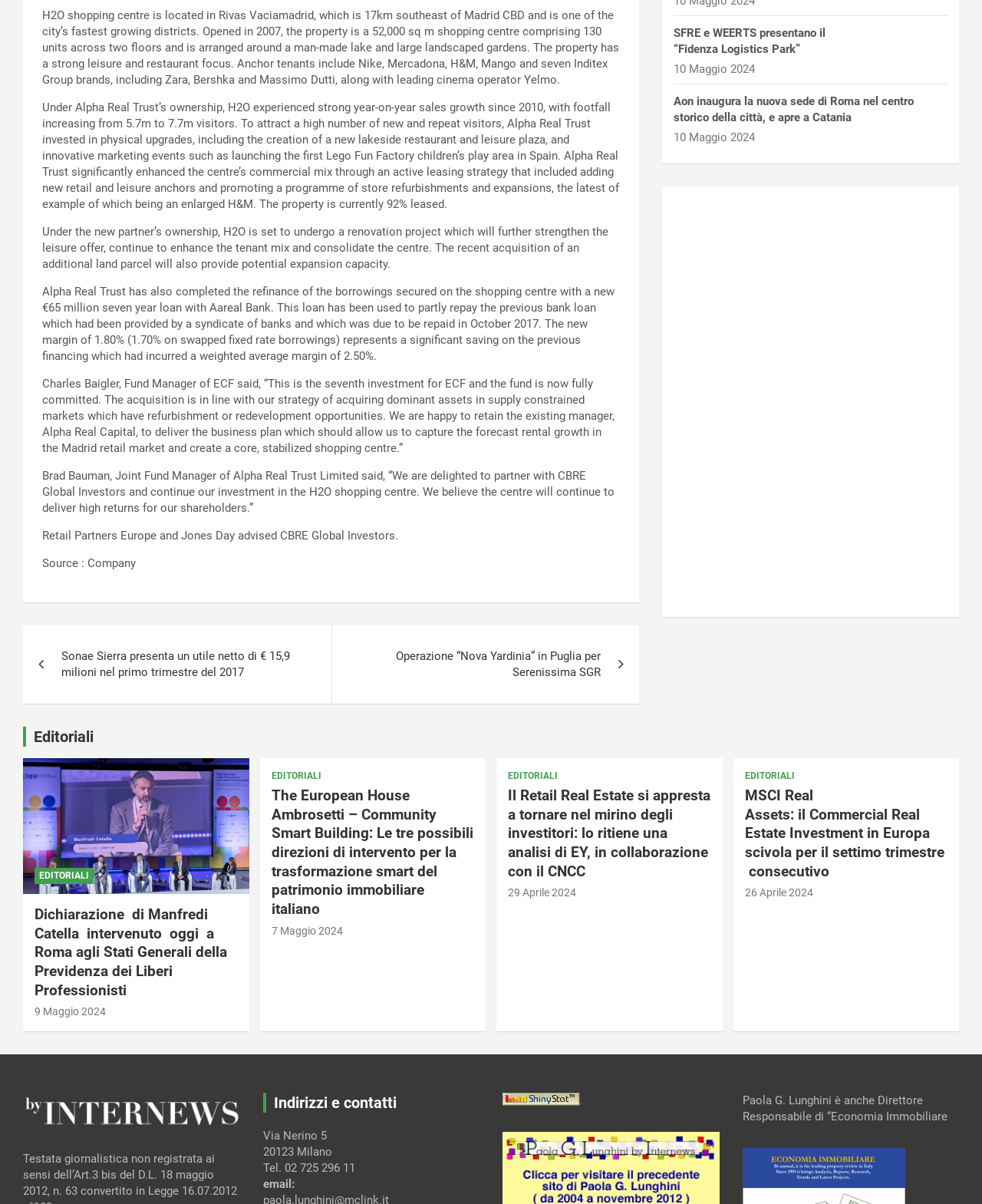What is the size of the H2O shopping centre?
Provide an in-depth and detailed answer to the question.

The text mentions, 'the property is a 52,000 sq m shopping centre comprising 130 units across two floors and is arranged around a man-made lake and large landscaped gardens.'